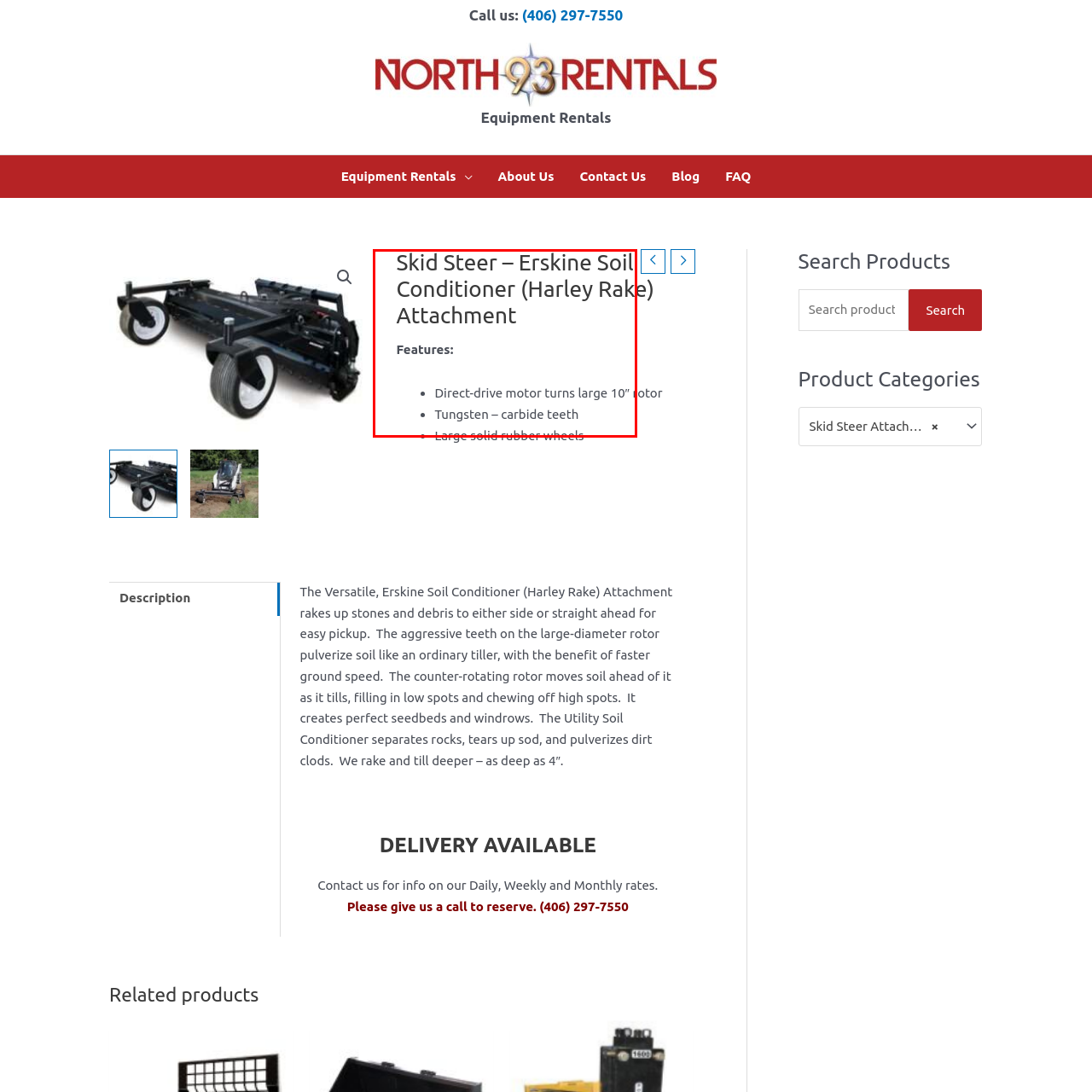What material are the teeth of the Skid Steer attachment made of?
Focus on the part of the image marked with a red bounding box and deliver an in-depth answer grounded in the visual elements you observe.

The caption highlights that the attachment is constructed with tungsten-carbide teeth, which ensure durability and optimal performance, making it suitable for tough soil conditions.